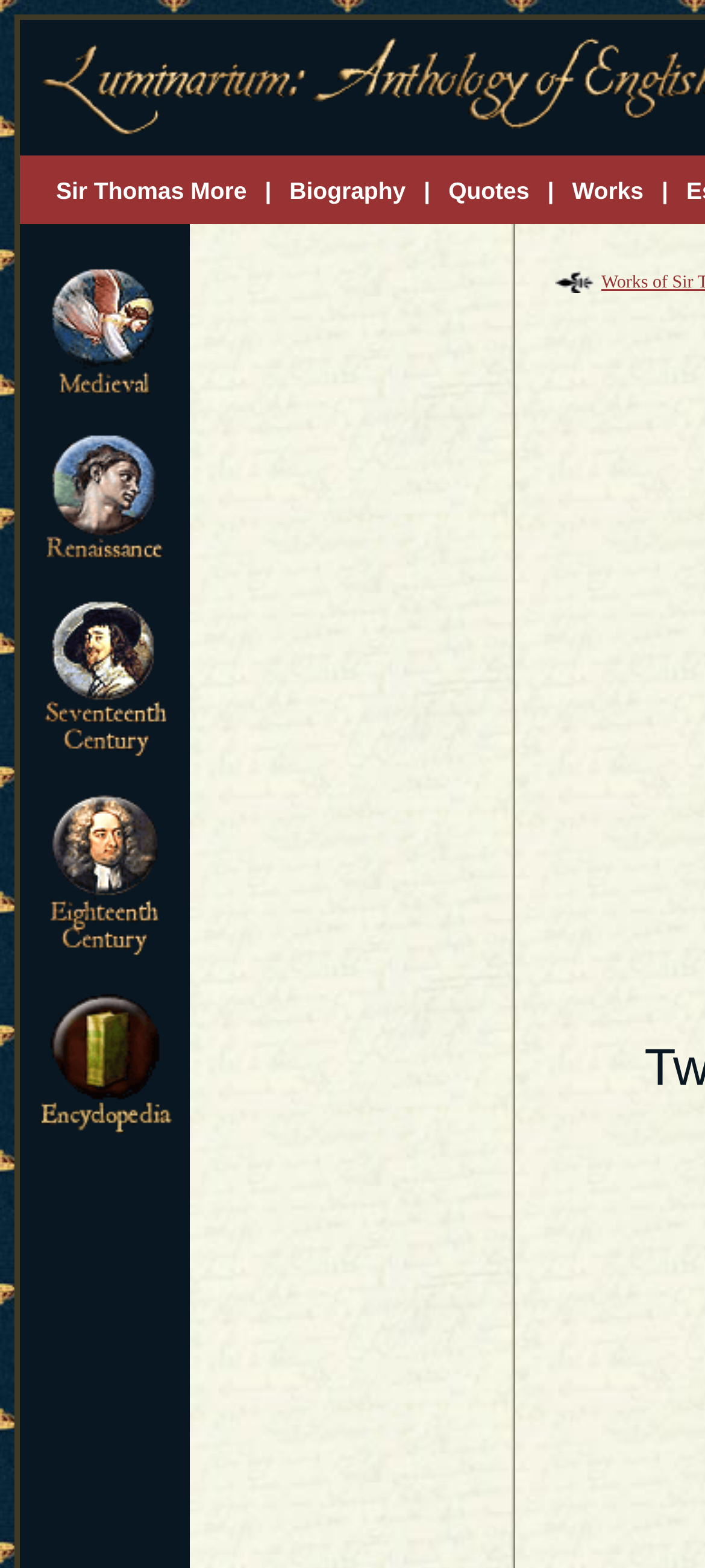Please identify the bounding box coordinates of the element's region that should be clicked to execute the following instruction: "Click on 'FIND A CREDIT UNION'". The bounding box coordinates must be four float numbers between 0 and 1, i.e., [left, top, right, bottom].

None